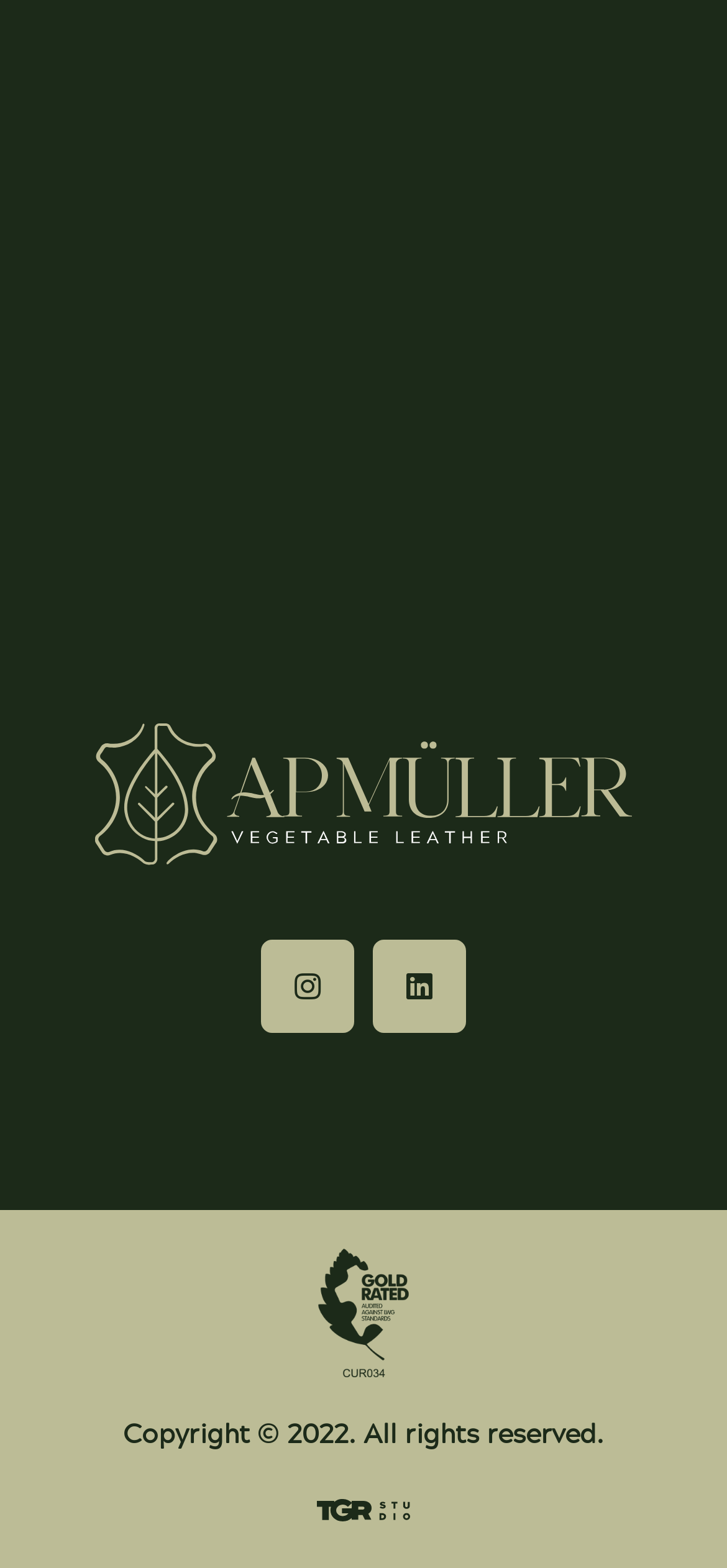Given the description "alt="Gold Rated"", provide the bounding box coordinates of the corresponding UI element.

[0.436, 0.82, 0.564, 0.85]